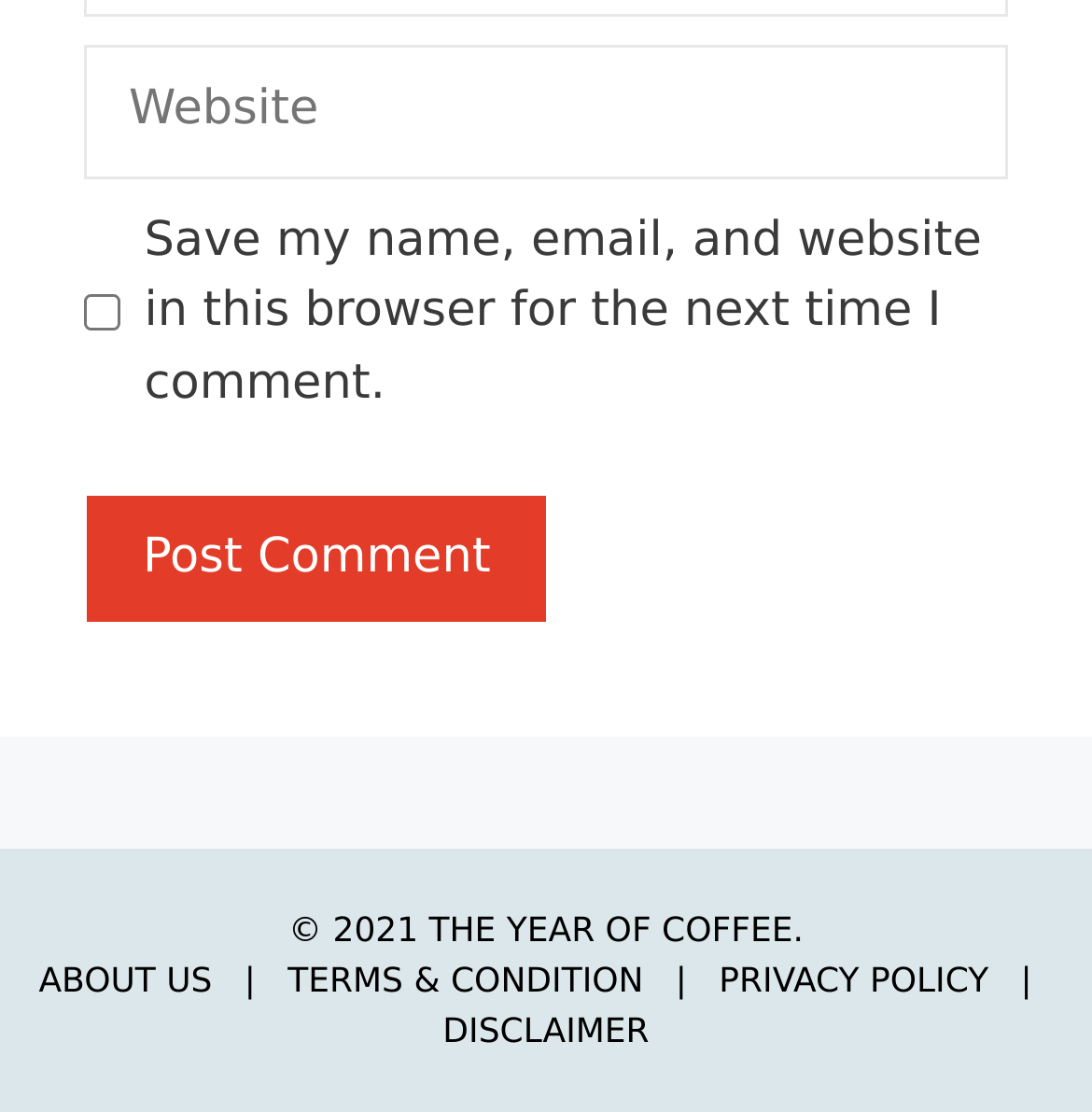What is the button text?
With the help of the image, please provide a detailed response to the question.

I found the button text by looking at the button element, which says 'Post Comment'.